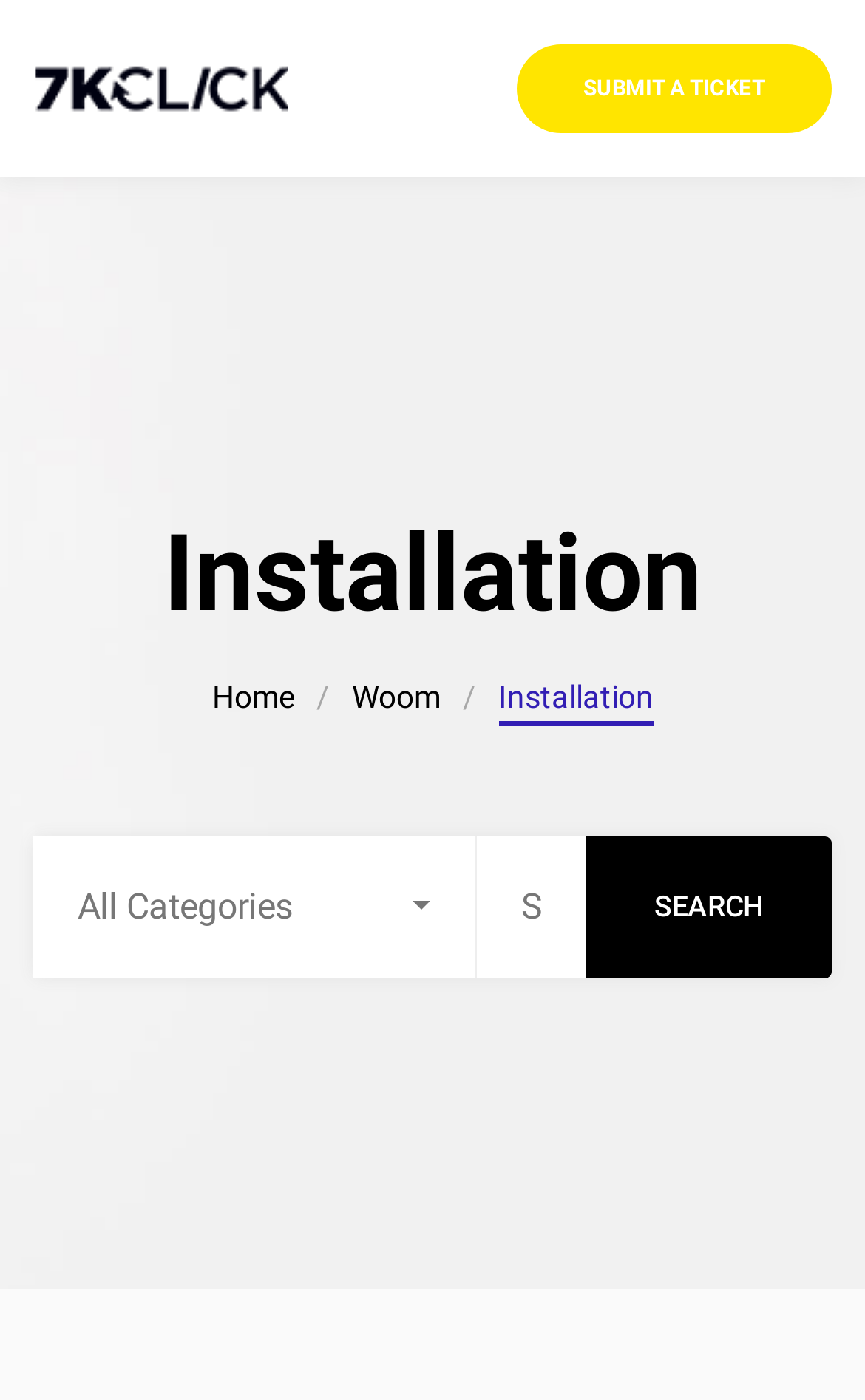Answer the following in one word or a short phrase: 
What is the default search category?

All Categories